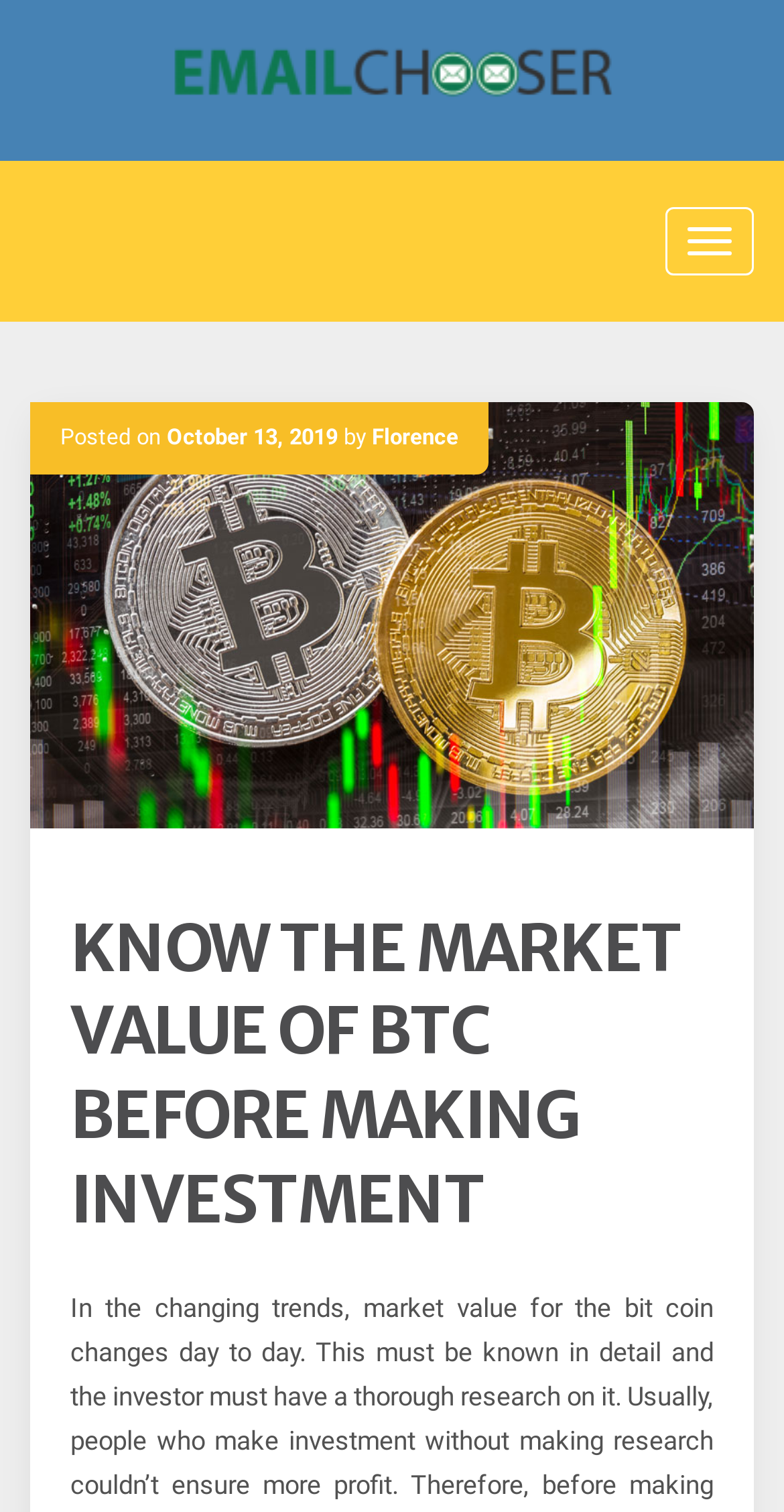Provide a brief response to the question using a single word or phrase: 
What is the position of the image 'Things you should know'?

Top-left